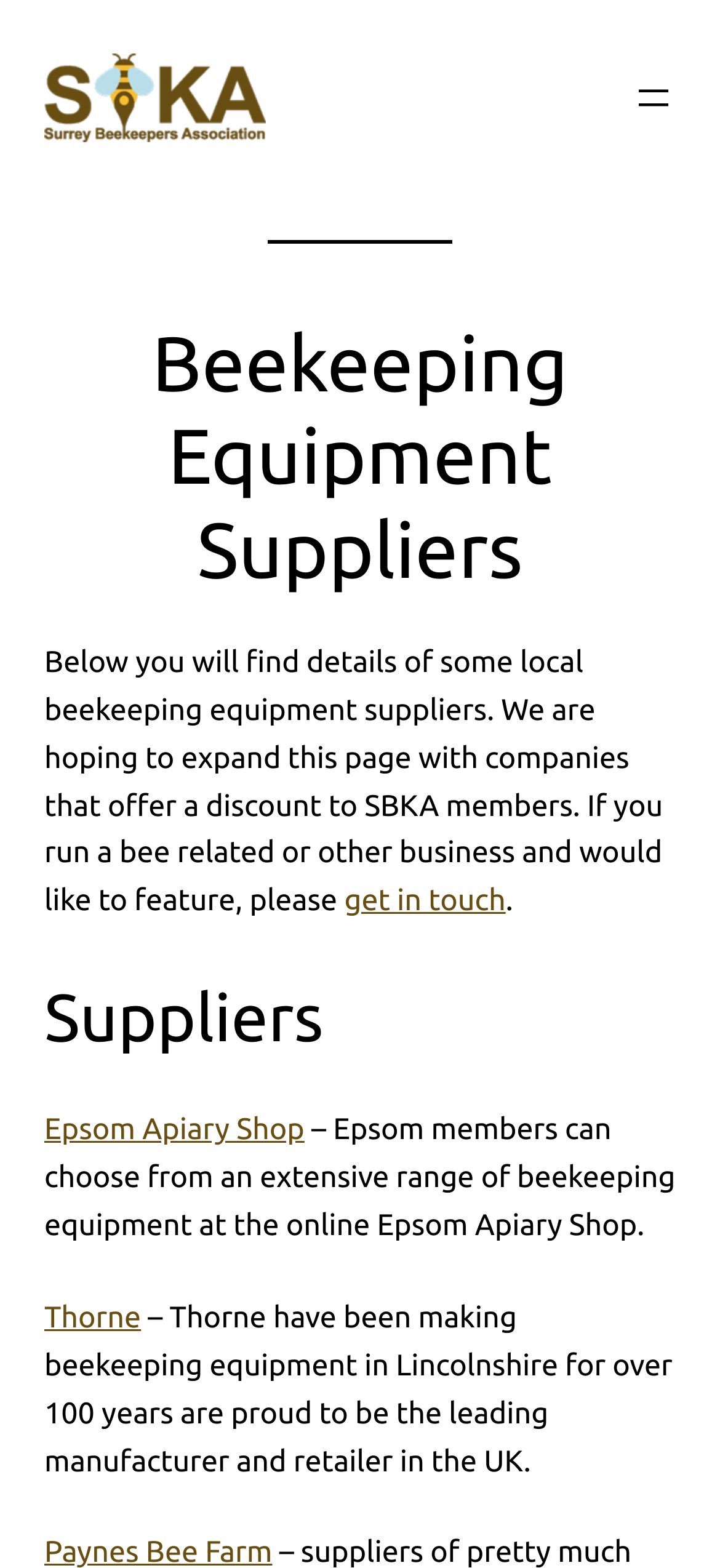Locate the bounding box coordinates of the UI element described by: "aria-label="Open menu"". The bounding box coordinates should consist of four float numbers between 0 and 1, i.e., [left, top, right, bottom].

[0.877, 0.048, 0.938, 0.076]